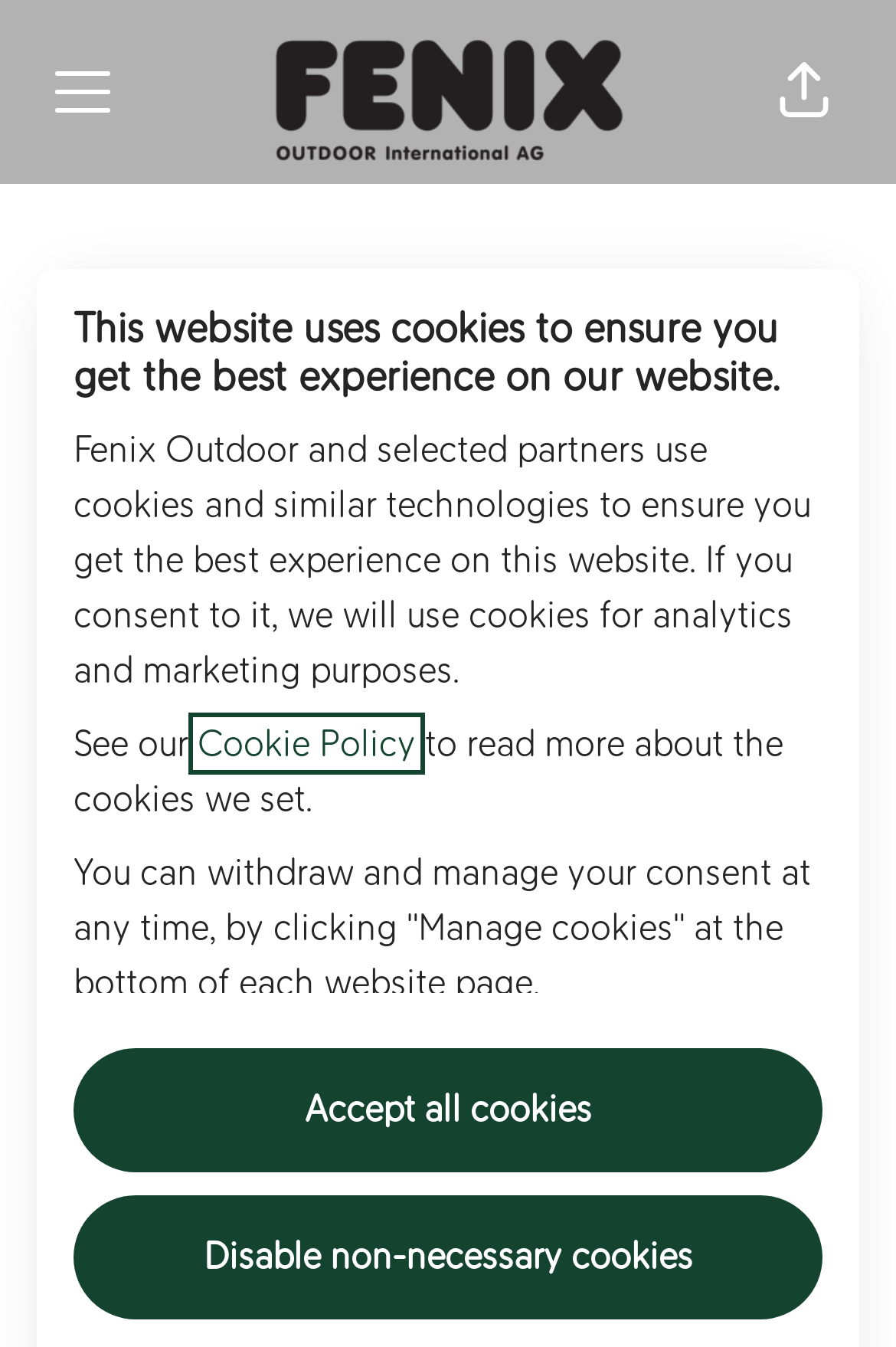What is the name of the company that Philipp Kloeters is part of?
Provide a detailed and extensive answer to the question.

I found this answer by looking at the root element that says 'Philipp Kloeters - International Head of PR at Fjällräven - Fenix Outdoor'.